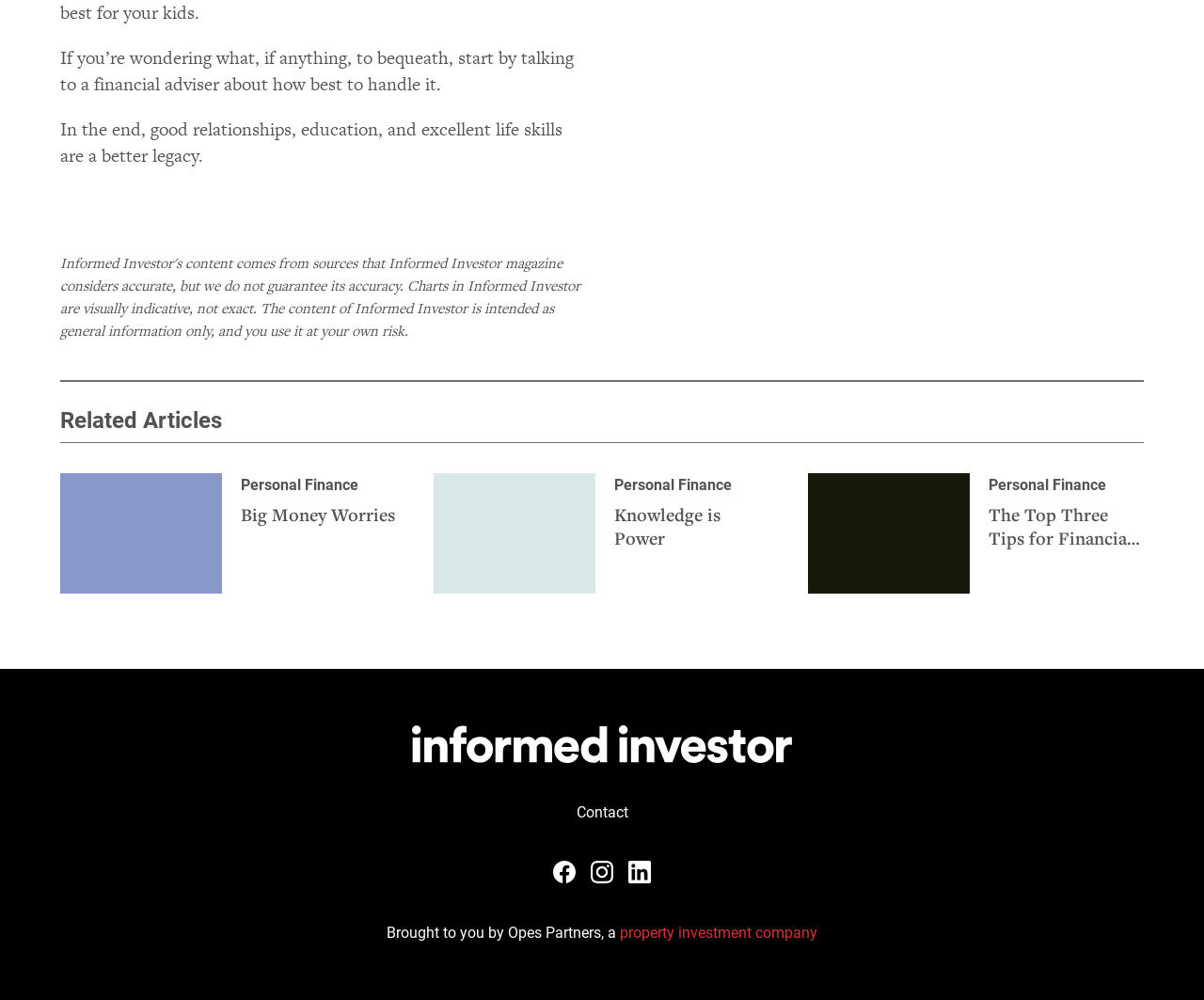Find the bounding box coordinates of the element to click in order to complete this instruction: "Click the 'bodyhealing' tag". The bounding box coordinates must be four float numbers between 0 and 1, denoted as [left, top, right, bottom].

None